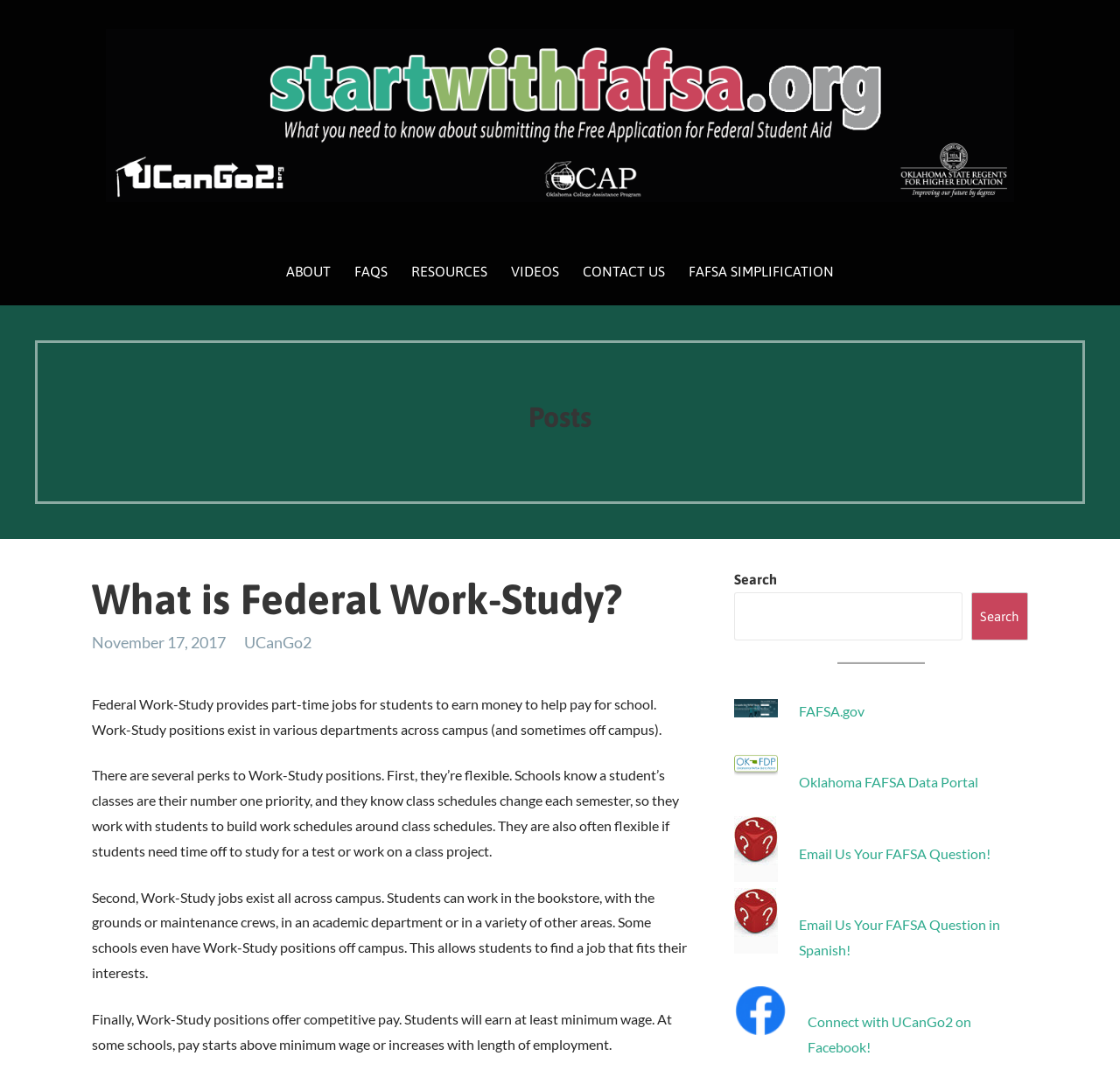Given the description of a UI element: "Oklahoma FAFSA Data Portal", identify the bounding box coordinates of the matching element in the webpage screenshot.

[0.713, 0.723, 0.873, 0.738]